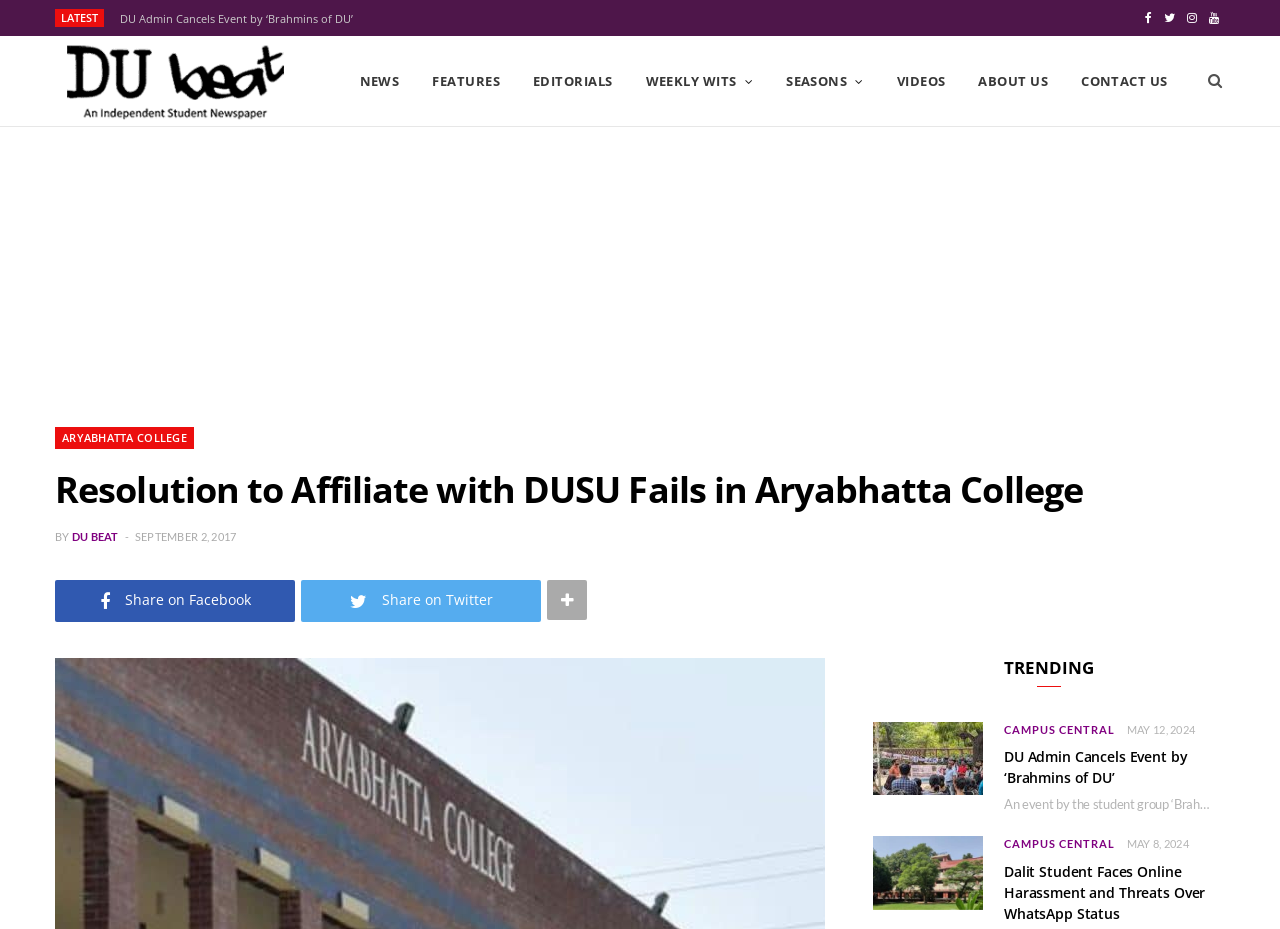Locate the bounding box coordinates of the area that needs to be clicked to fulfill the following instruction: "Click on the 'NEWS' link". The coordinates should be in the format of four float numbers between 0 and 1, namely [left, top, right, bottom].

[0.269, 0.039, 0.324, 0.136]